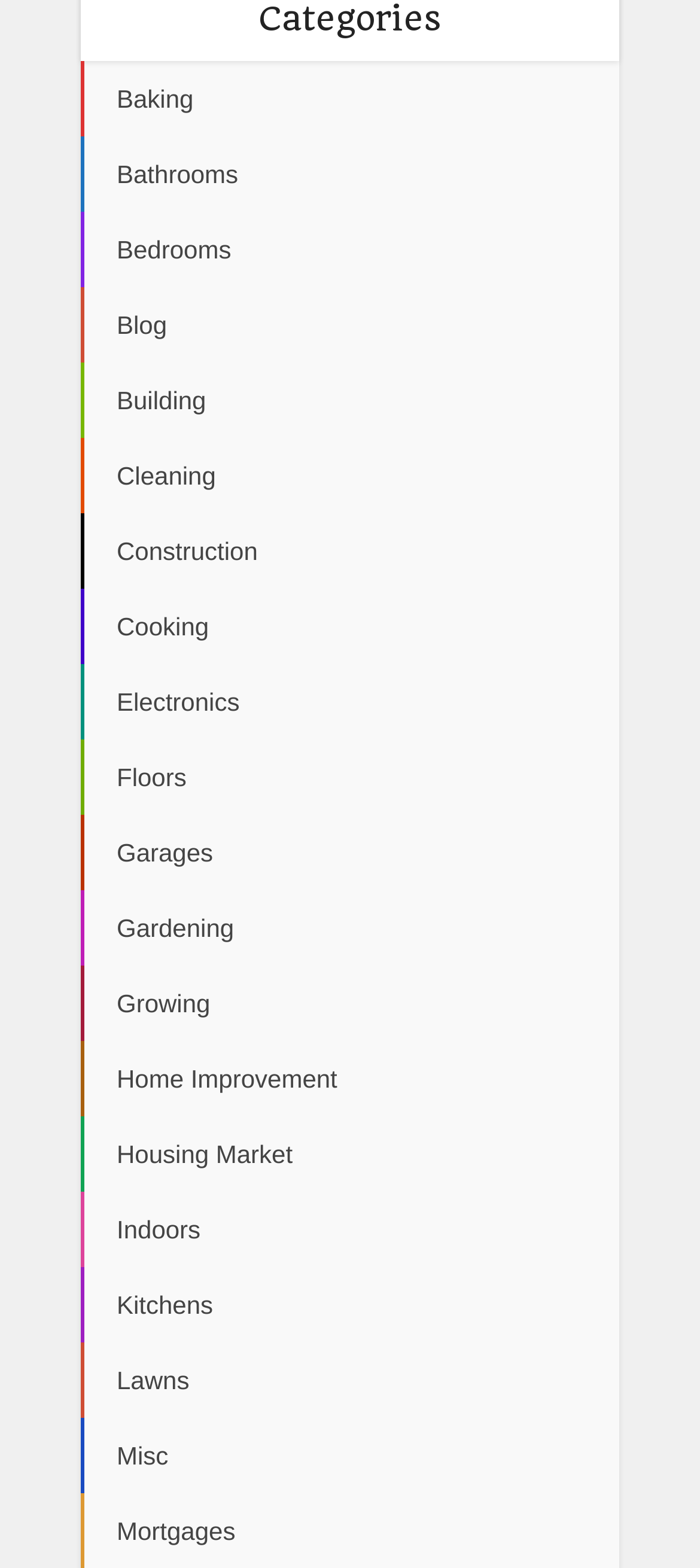For the following element description, predict the bounding box coordinates in the format (top-left x, top-left y, bottom-right x, bottom-right y). All values should be floating point numbers between 0 and 1. Description: Home Improvement

[0.115, 0.664, 0.885, 0.712]